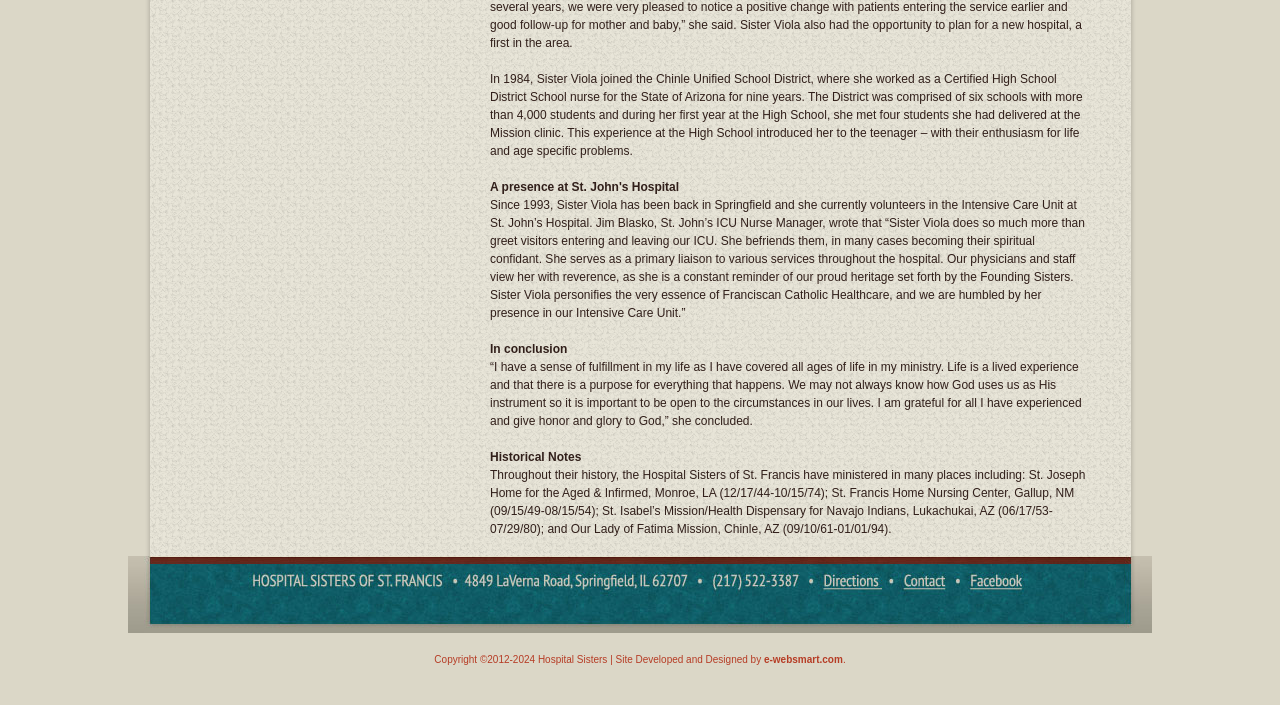Find the bounding box coordinates corresponding to the UI element with the description: "e-websmart.com". The coordinates should be formatted as [left, top, right, bottom], with values as floats between 0 and 1.

[0.597, 0.928, 0.658, 0.943]